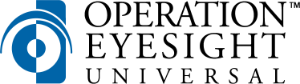Please answer the following question using a single word or phrase: 
What is the typeface of the organization's name?

Bold black